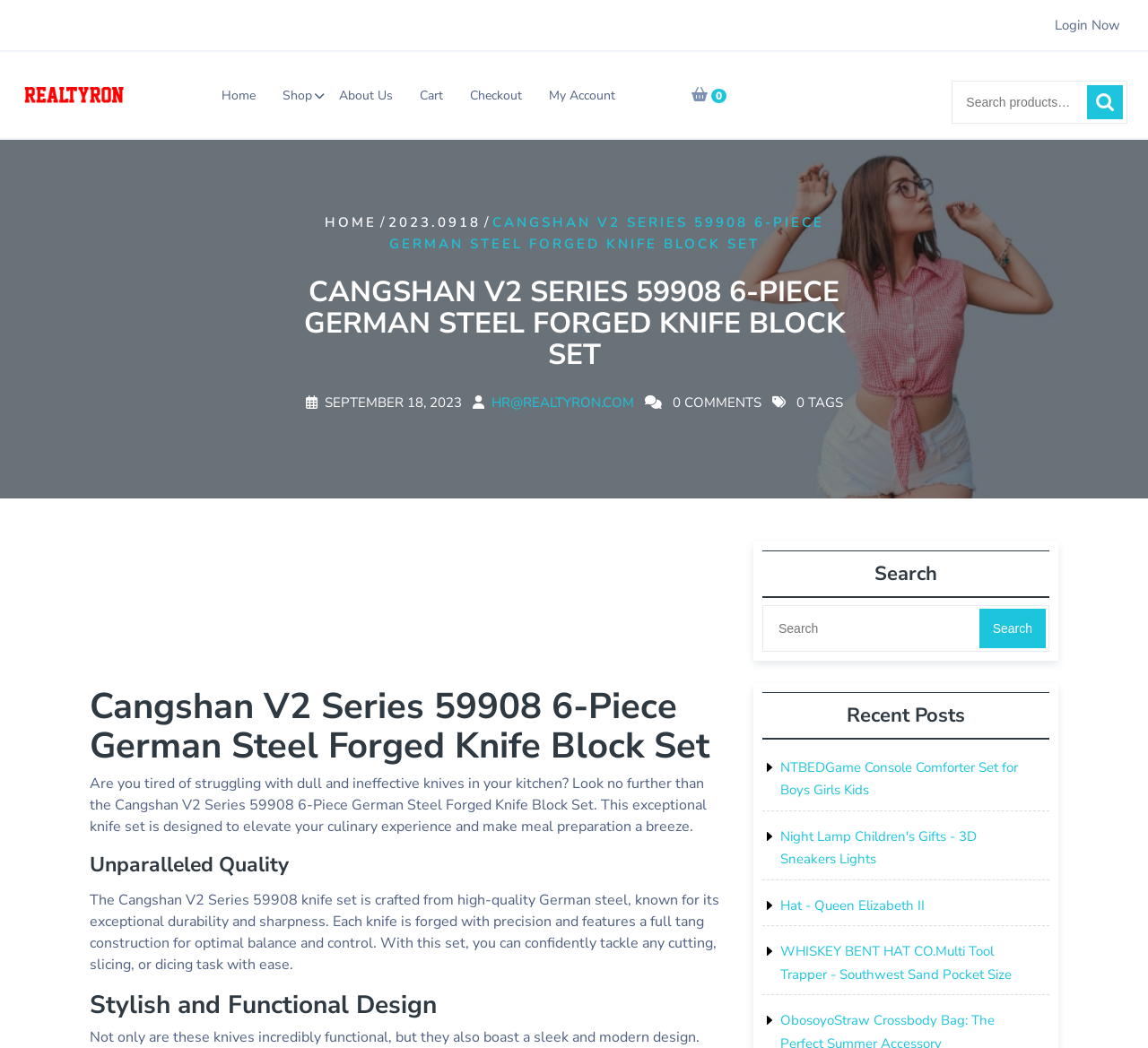What is the position of the search bar?
Based on the image, respond with a single word or phrase.

Top right